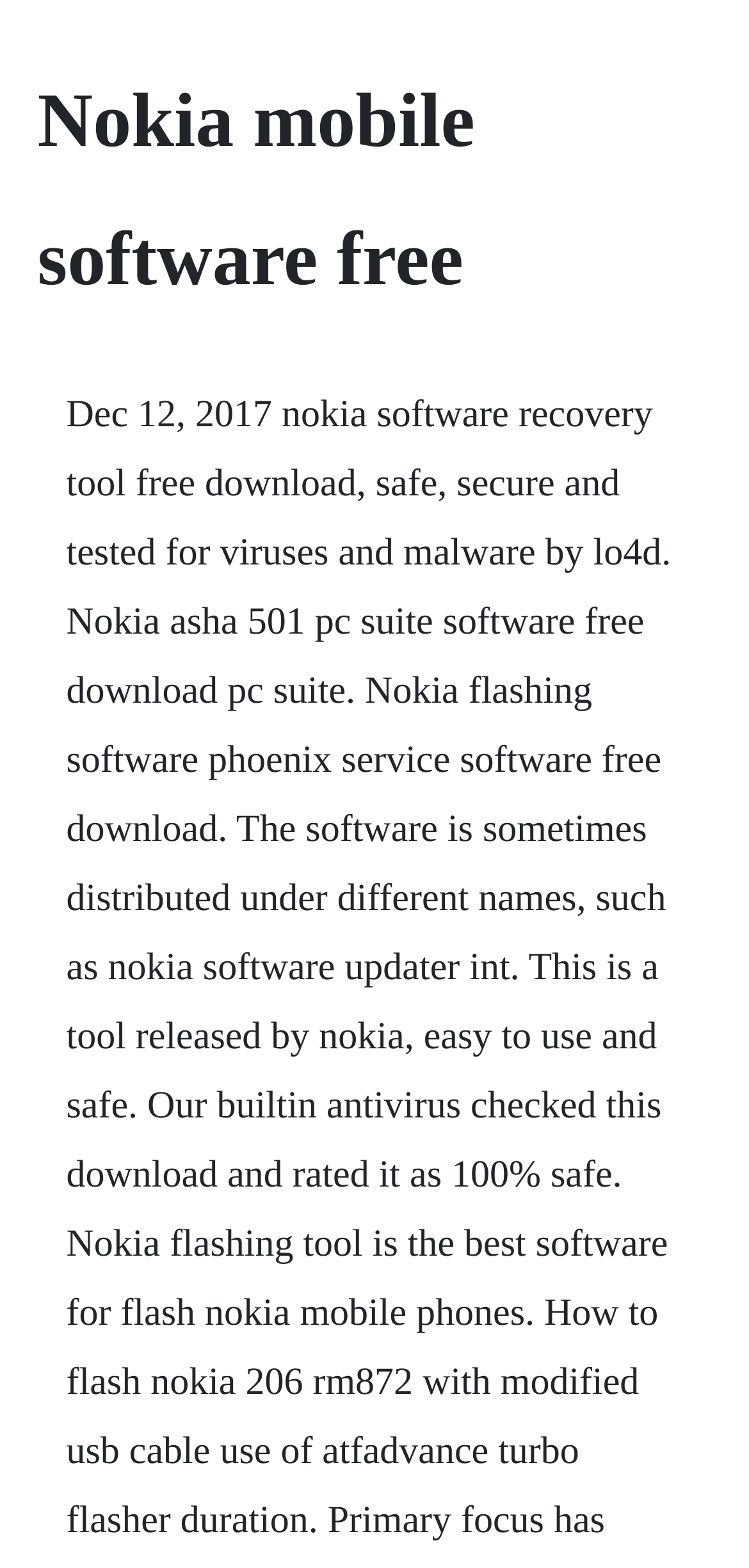Identify the webpage's primary heading and generate its text.

Nokia mobile software free